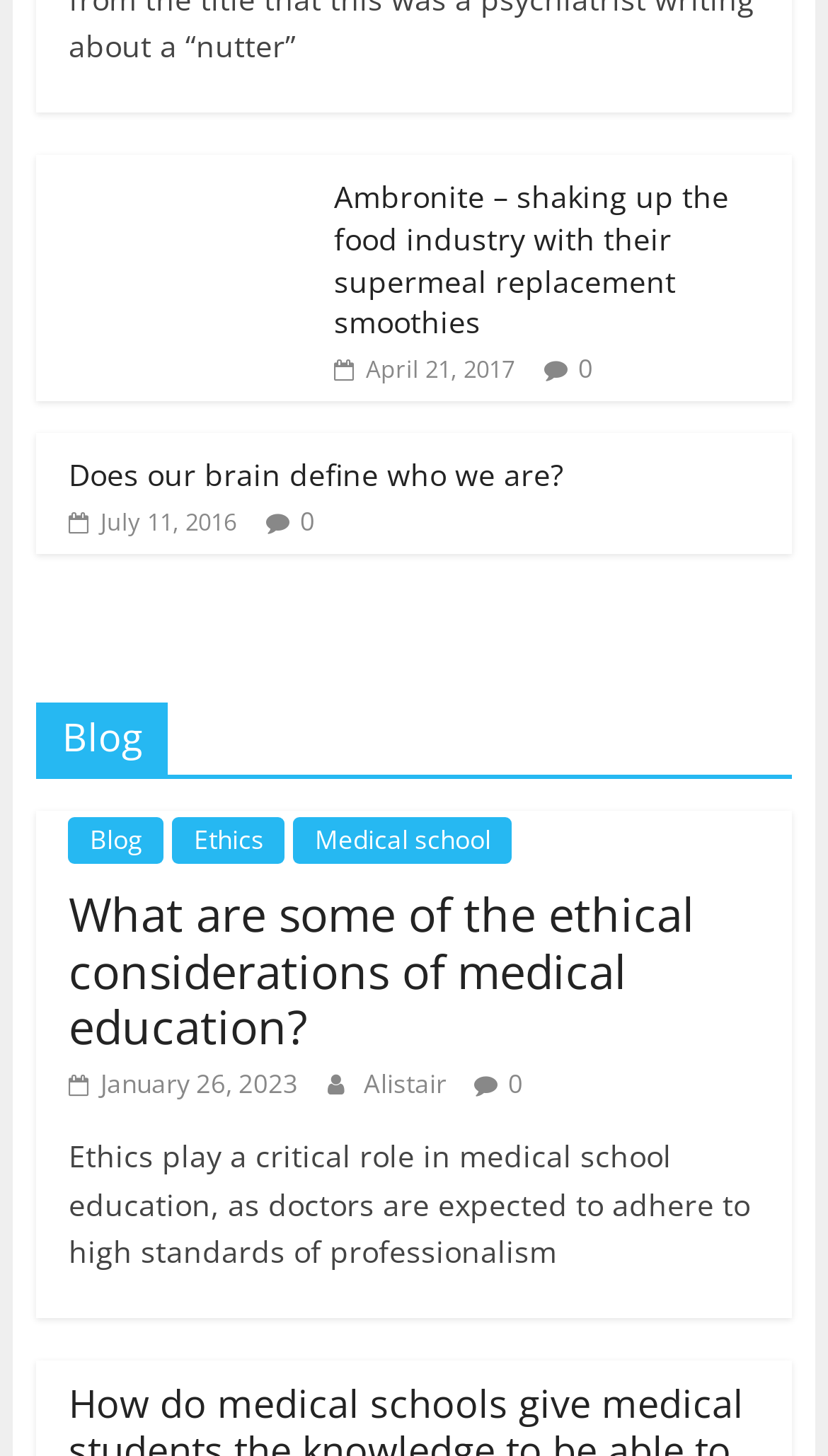When was the article 'Does our brain define who we are?' published?
Look at the image and answer the question with a single word or phrase.

July 11, 2016